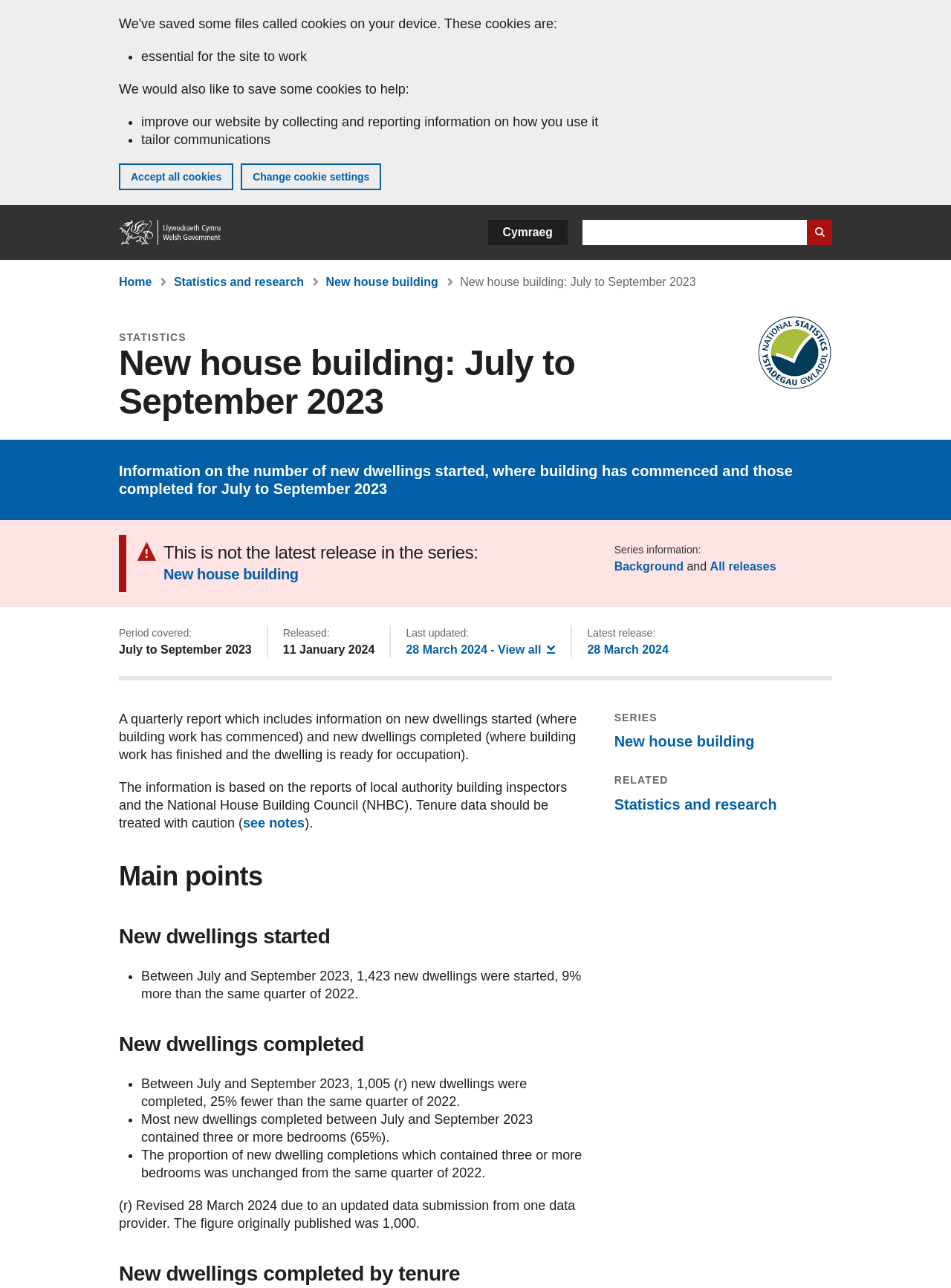Determine the bounding box coordinates of the clickable region to execute the instruction: "Go to Home". The coordinates should be four float numbers between 0 and 1, denoted as [left, top, right, bottom].

[0.125, 0.171, 0.234, 0.19]